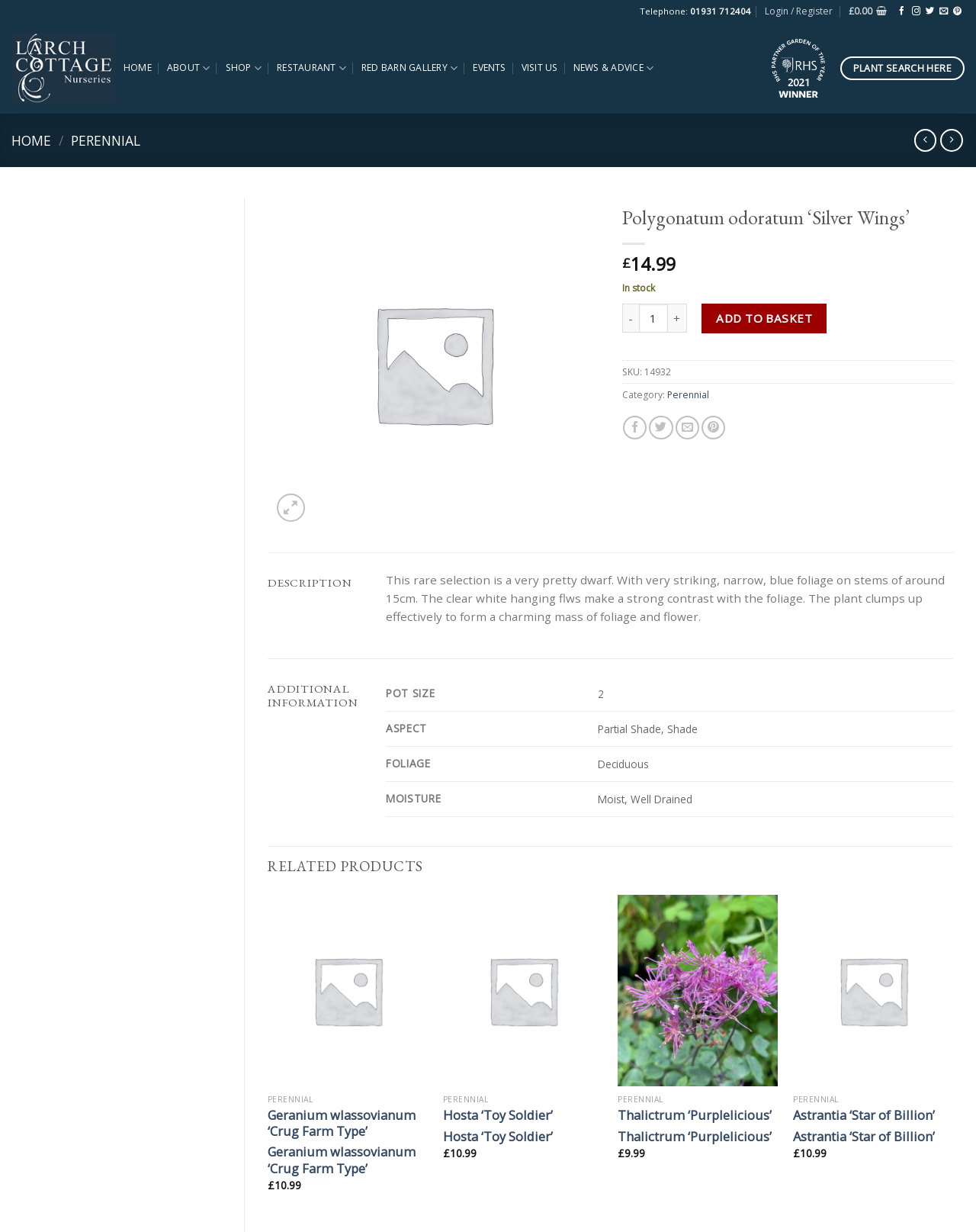Pinpoint the bounding box coordinates of the element you need to click to execute the following instruction: "View the 'RELATED PRODUCTS'". The bounding box should be represented by four float numbers between 0 and 1, in the format [left, top, right, bottom].

[0.274, 0.687, 0.977, 0.72]